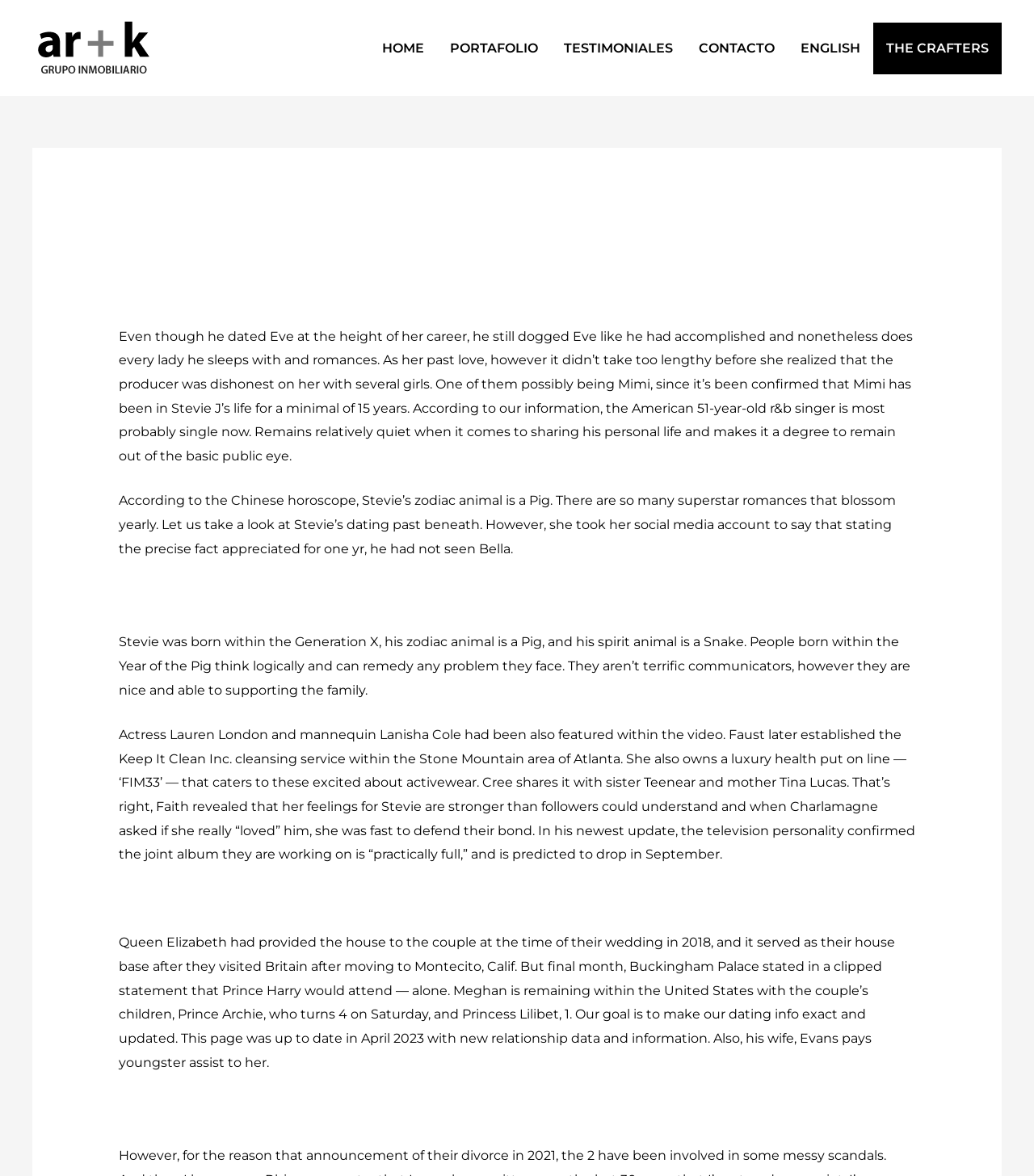Identify the text that serves as the heading for the webpage and generate it.

Get To Stevie J Girlfriend 2022- Viral Interview Video On Reddit & Twitter